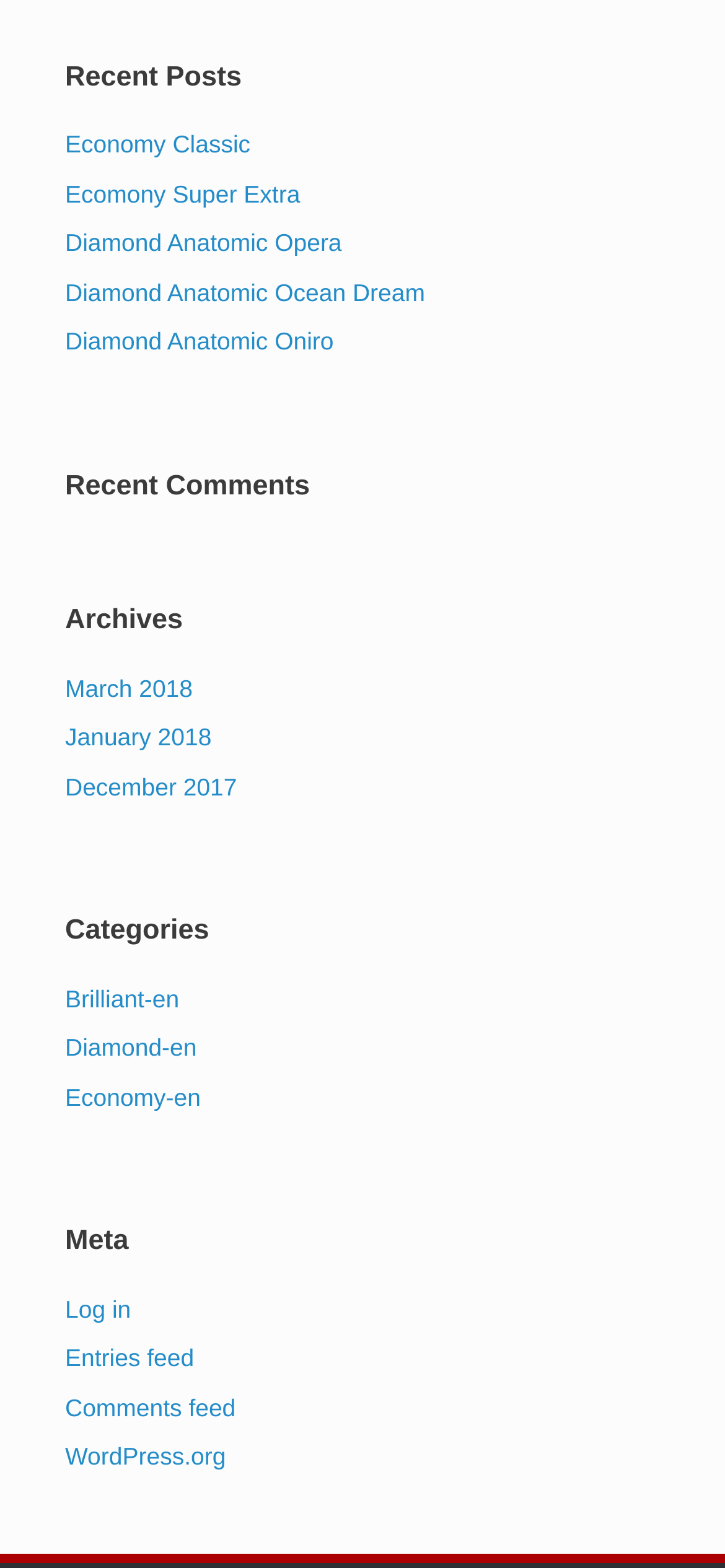From the element description Contact, predict the bounding box coordinates of the UI element. The coordinates must be specified in the format (top-left x, top-left y, bottom-right x, bottom-right y) and should be within the 0 to 1 range.

None